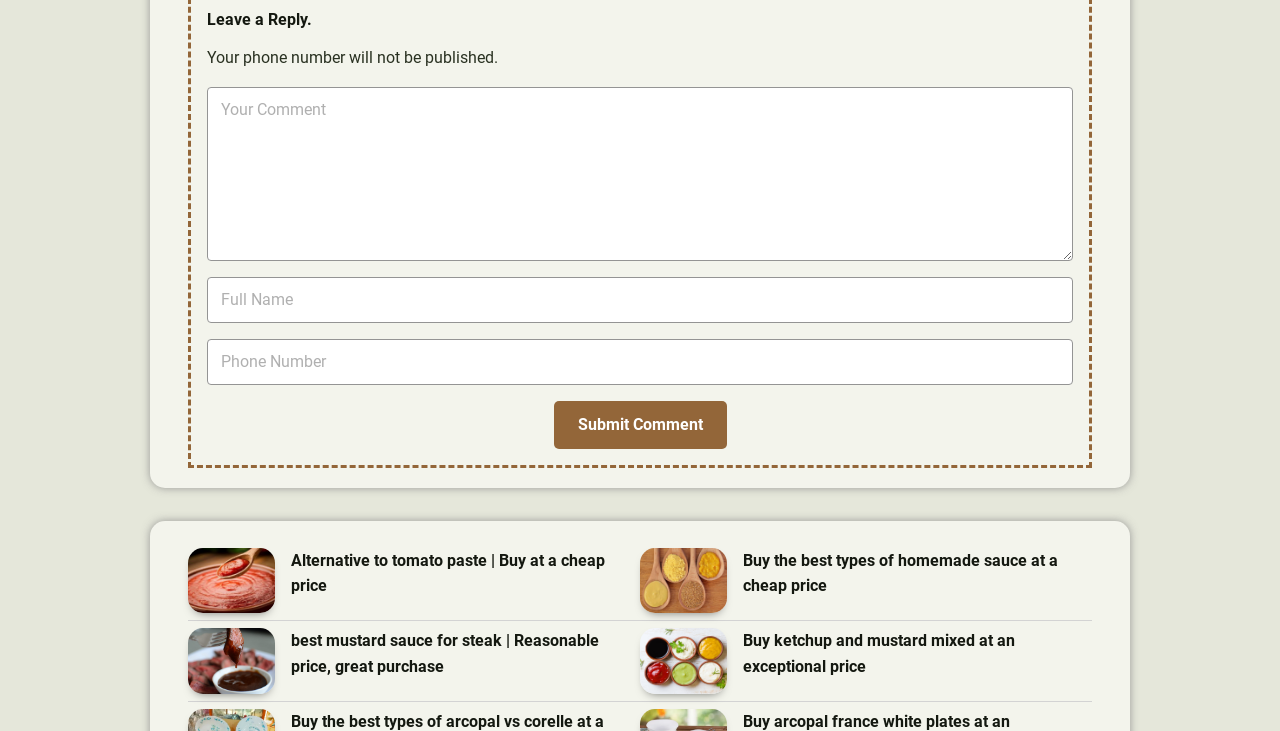What is the purpose of the button labeled 'Submit Comment'?
Please answer the question with a single word or phrase, referencing the image.

Submit a comment